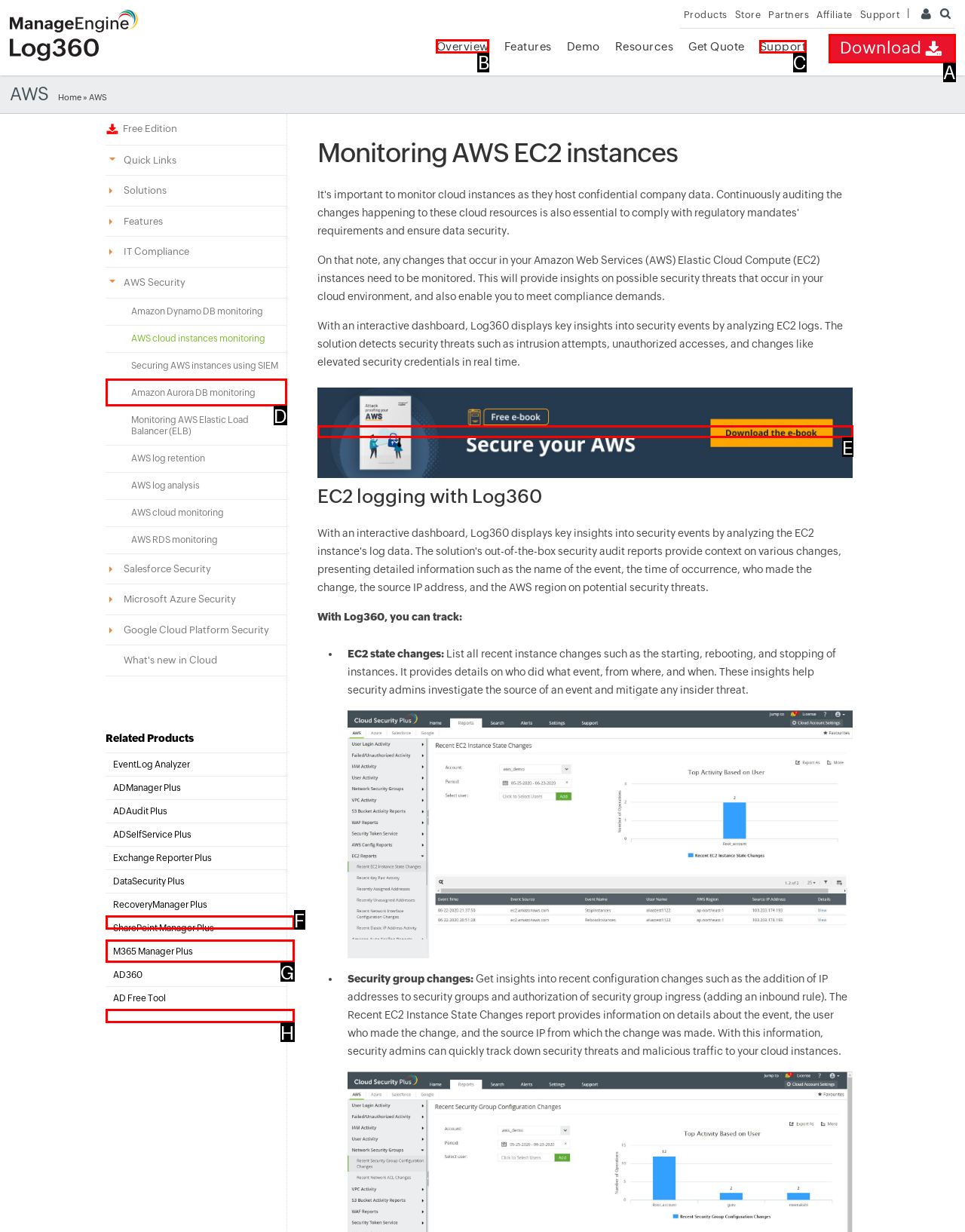Choose the UI element you need to click to carry out the task: Click on the 'Overview' link.
Respond with the corresponding option's letter.

B